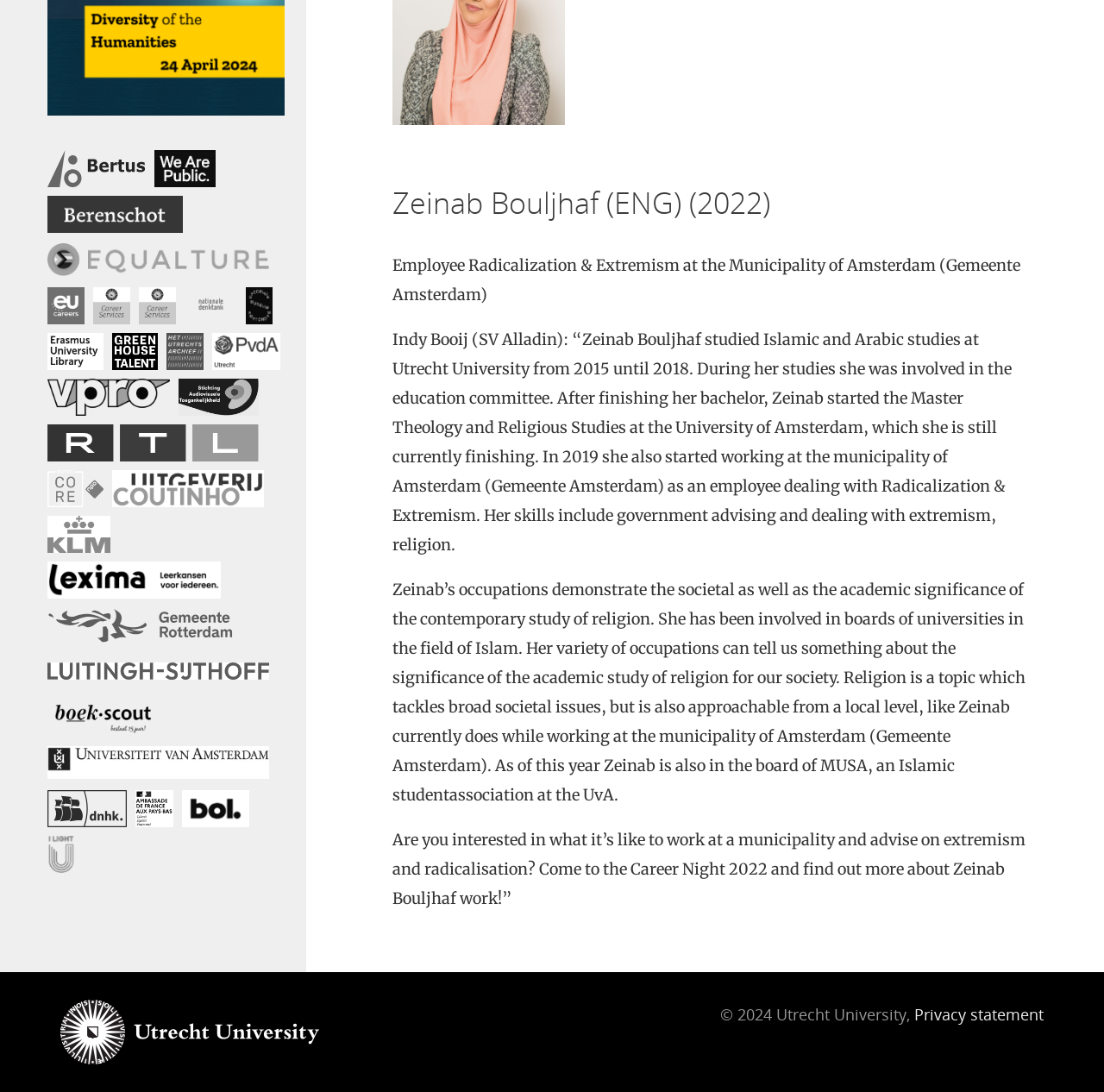Identify the bounding box for the given UI element using the description provided. Coordinates should be in the format (top-left x, top-left y, bottom-right x, bottom-right y) and must be between 0 and 1. Here is the description: Privacy statement

[0.828, 0.919, 0.945, 0.938]